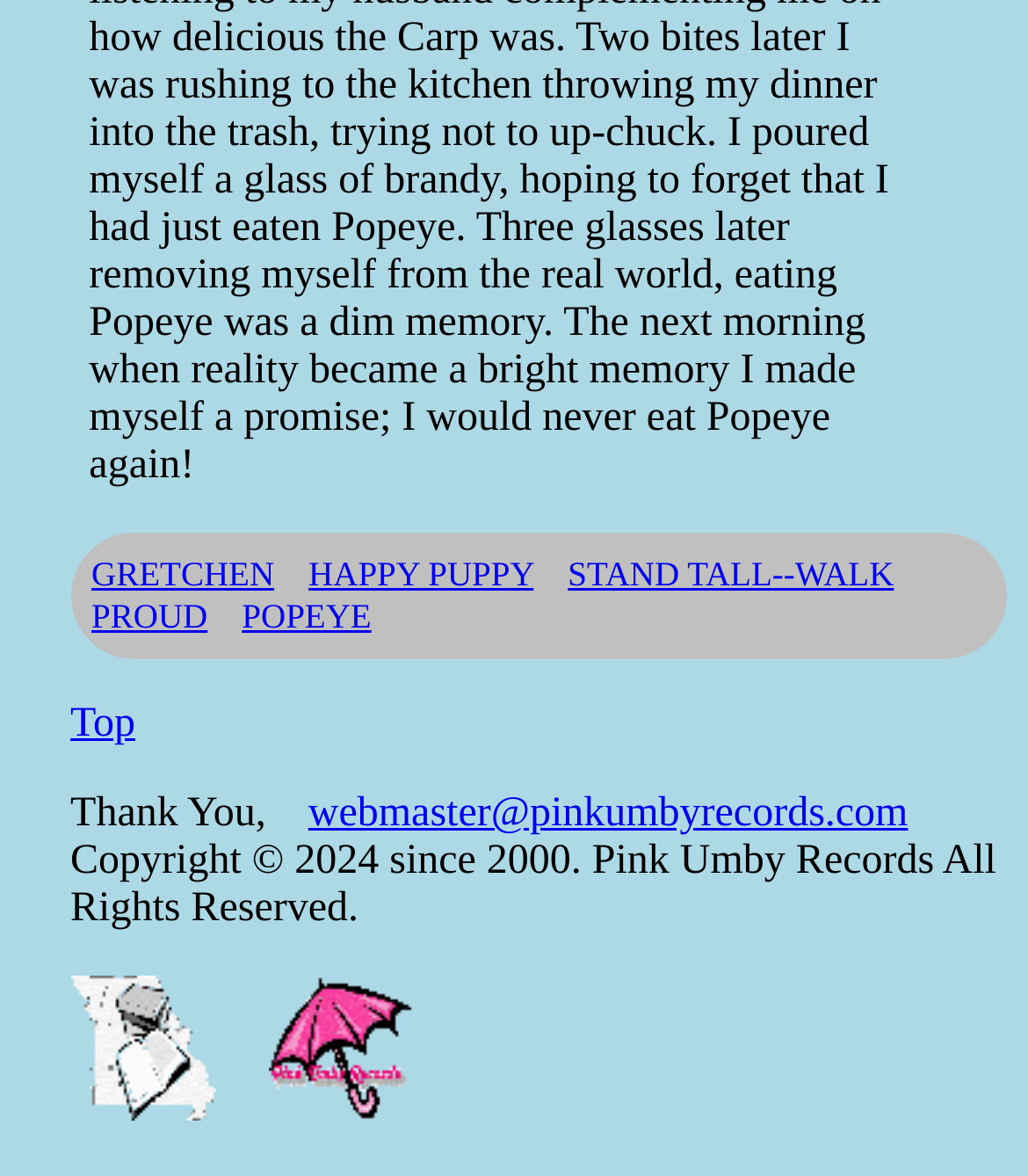Pinpoint the bounding box coordinates of the clickable area necessary to execute the following instruction: "Go to Top". The coordinates should be given as four float numbers between 0 and 1, namely [left, top, right, bottom].

[0.068, 0.597, 0.132, 0.635]